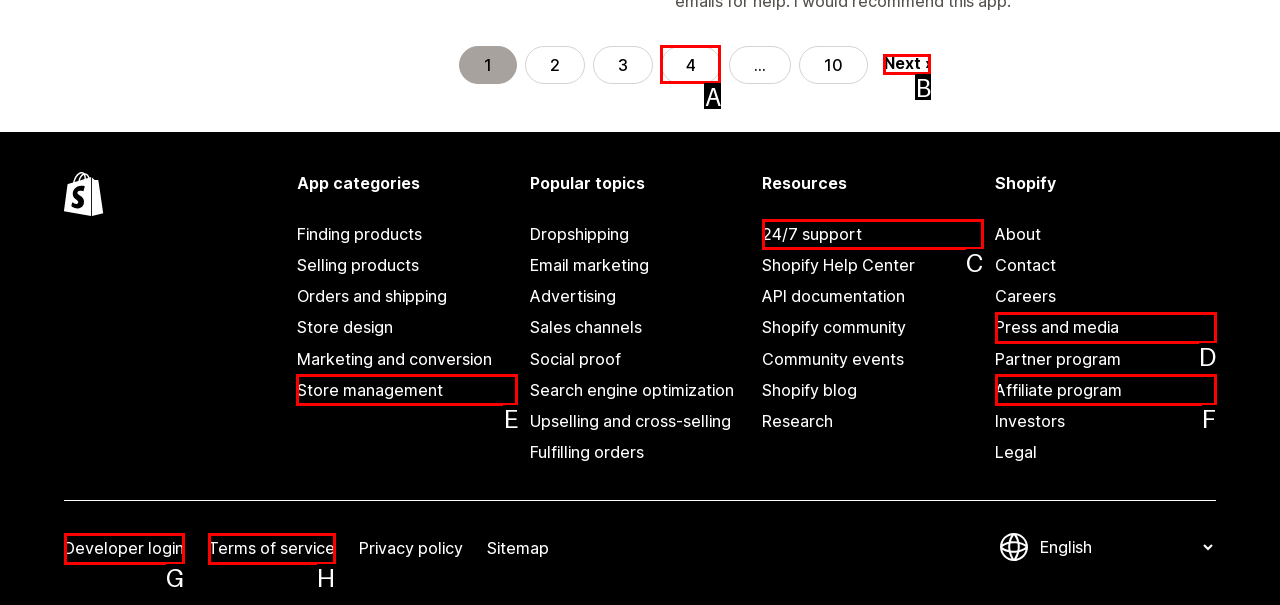Determine the HTML element to click for the instruction: Get help from 24/7 support.
Answer with the letter corresponding to the correct choice from the provided options.

C